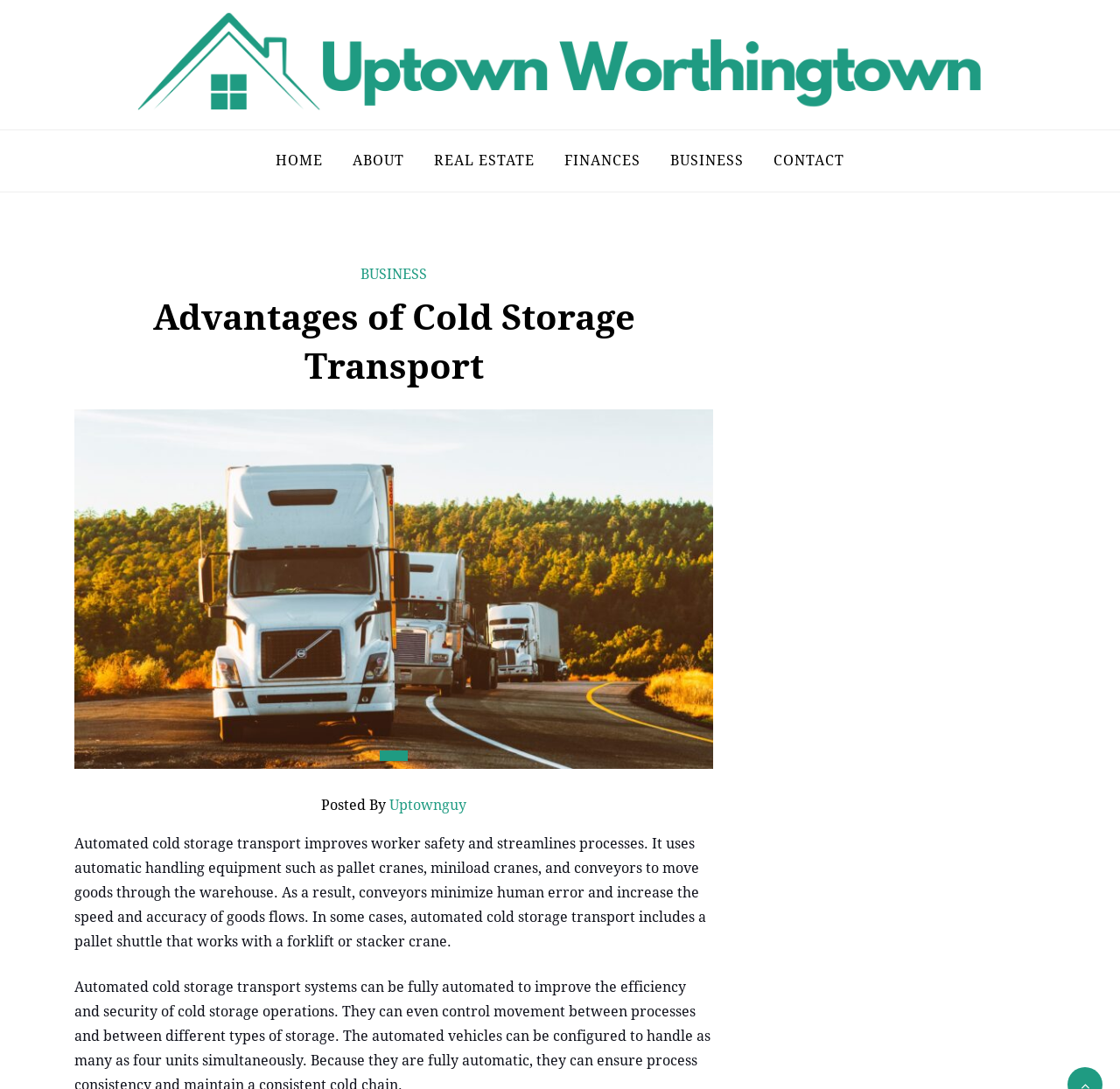What is the author of this article?
Please ensure your answer is as detailed and informative as possible.

I found the author's name by looking at the bottom of the webpage, where I saw a text 'Posted By Uptownguy' which seems to indicate the author of the article.